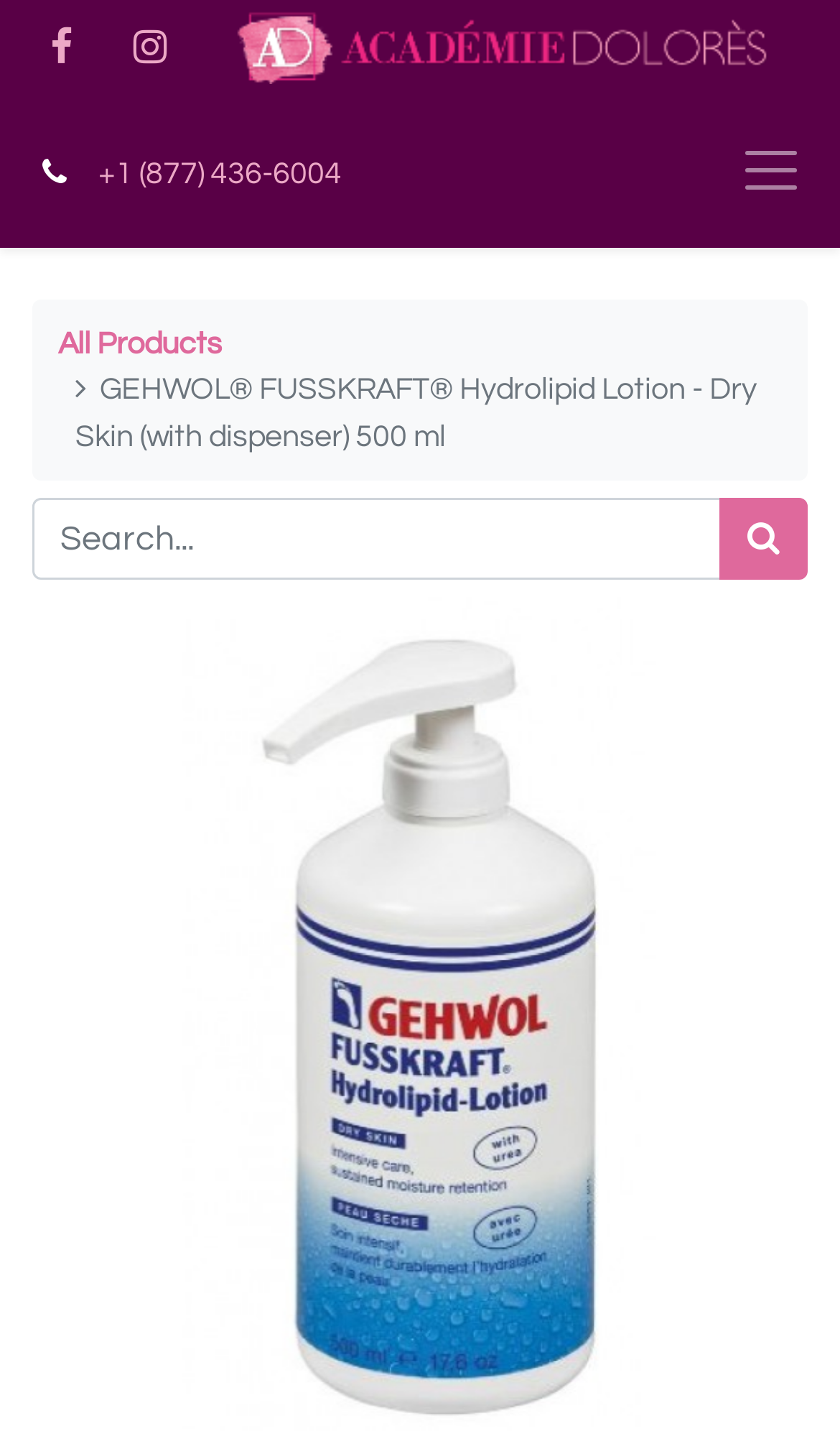Could you highlight the region that needs to be clicked to execute the instruction: "Click the EN language link"?

None